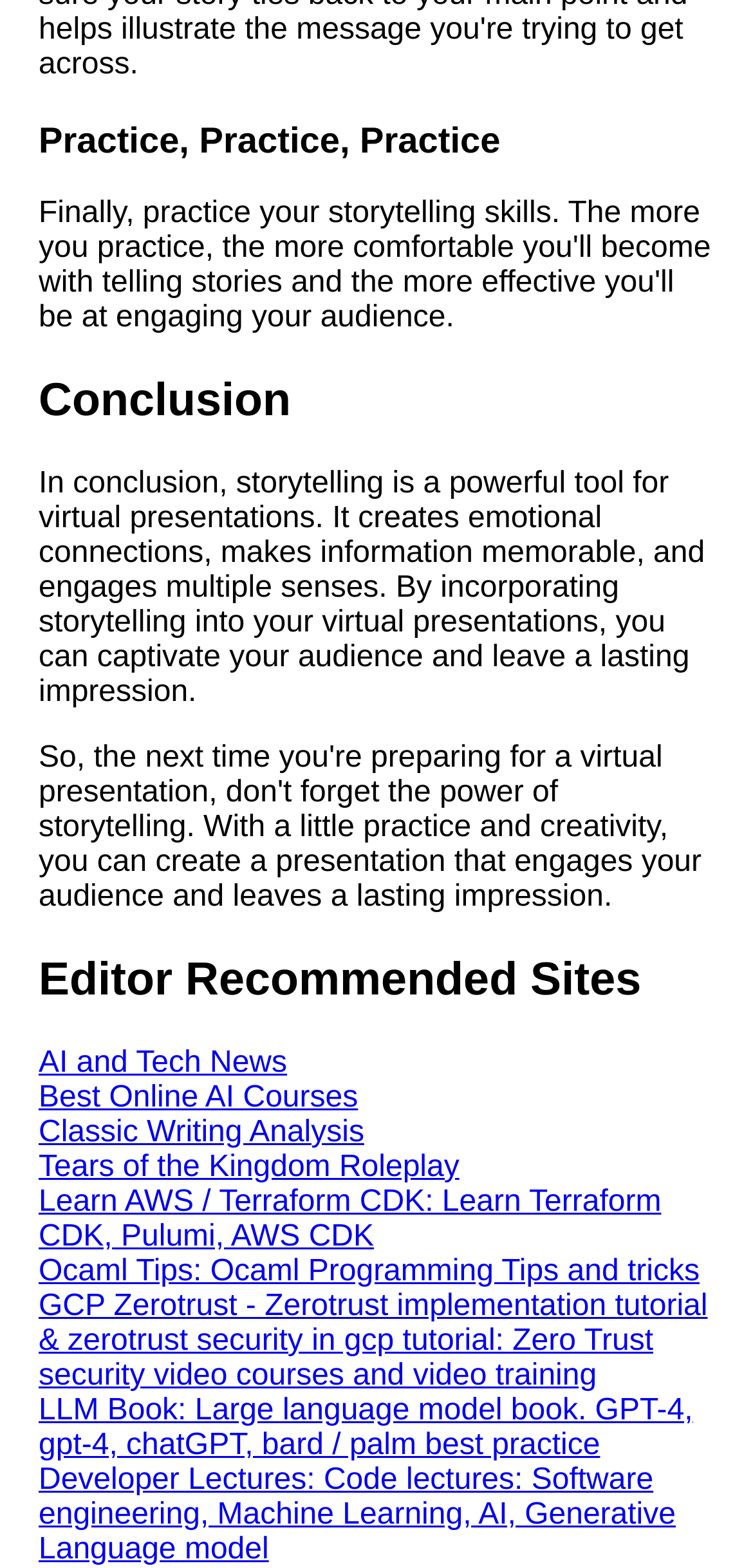Please determine the bounding box coordinates of the element's region to click for the following instruction: "Explore Developer Lectures".

[0.051, 0.933, 0.897, 0.999]